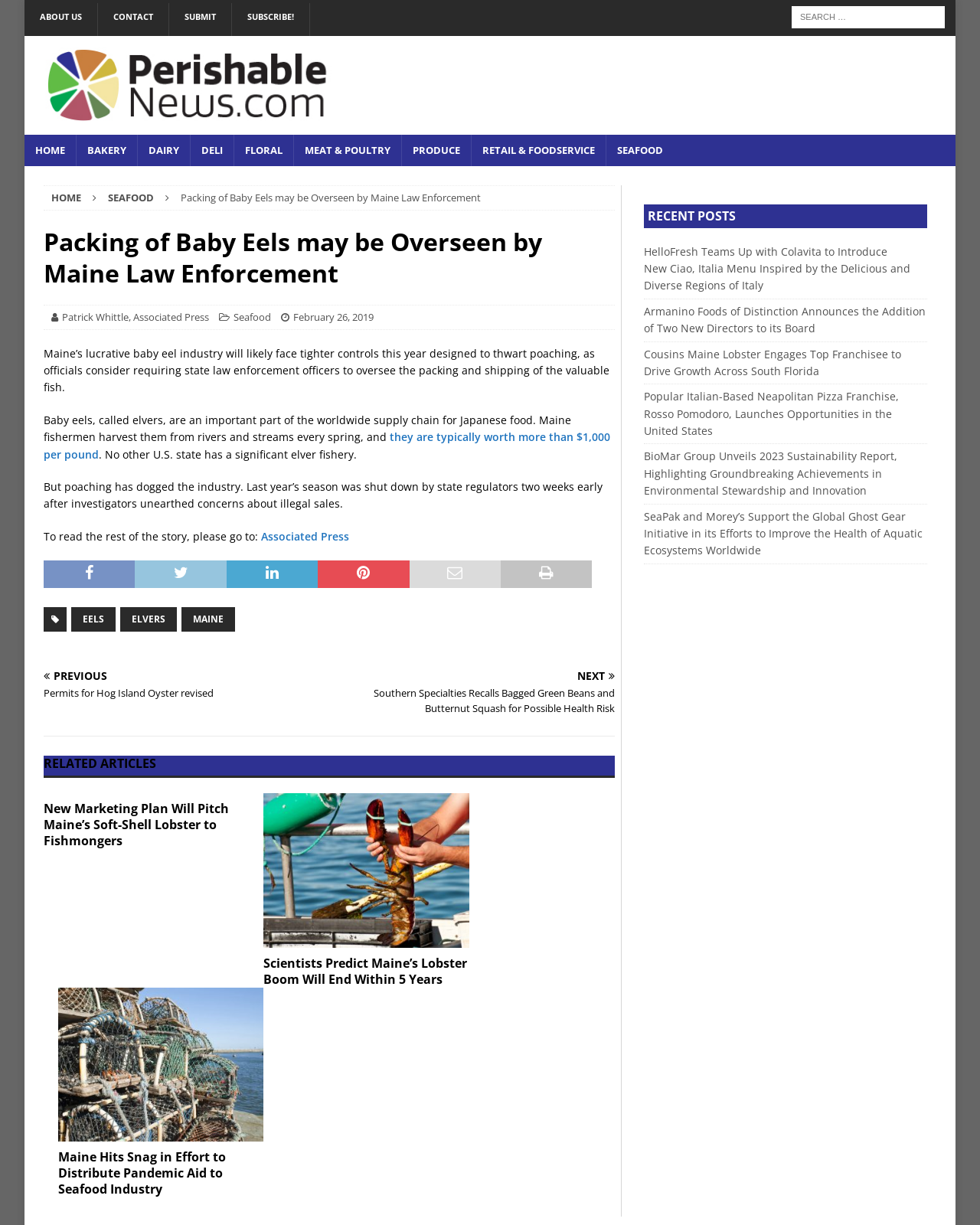Please determine the bounding box of the UI element that matches this description: Bakery. The coordinates should be given as (top-left x, top-left y, bottom-right x, bottom-right y), with all values between 0 and 1.

[0.077, 0.11, 0.14, 0.135]